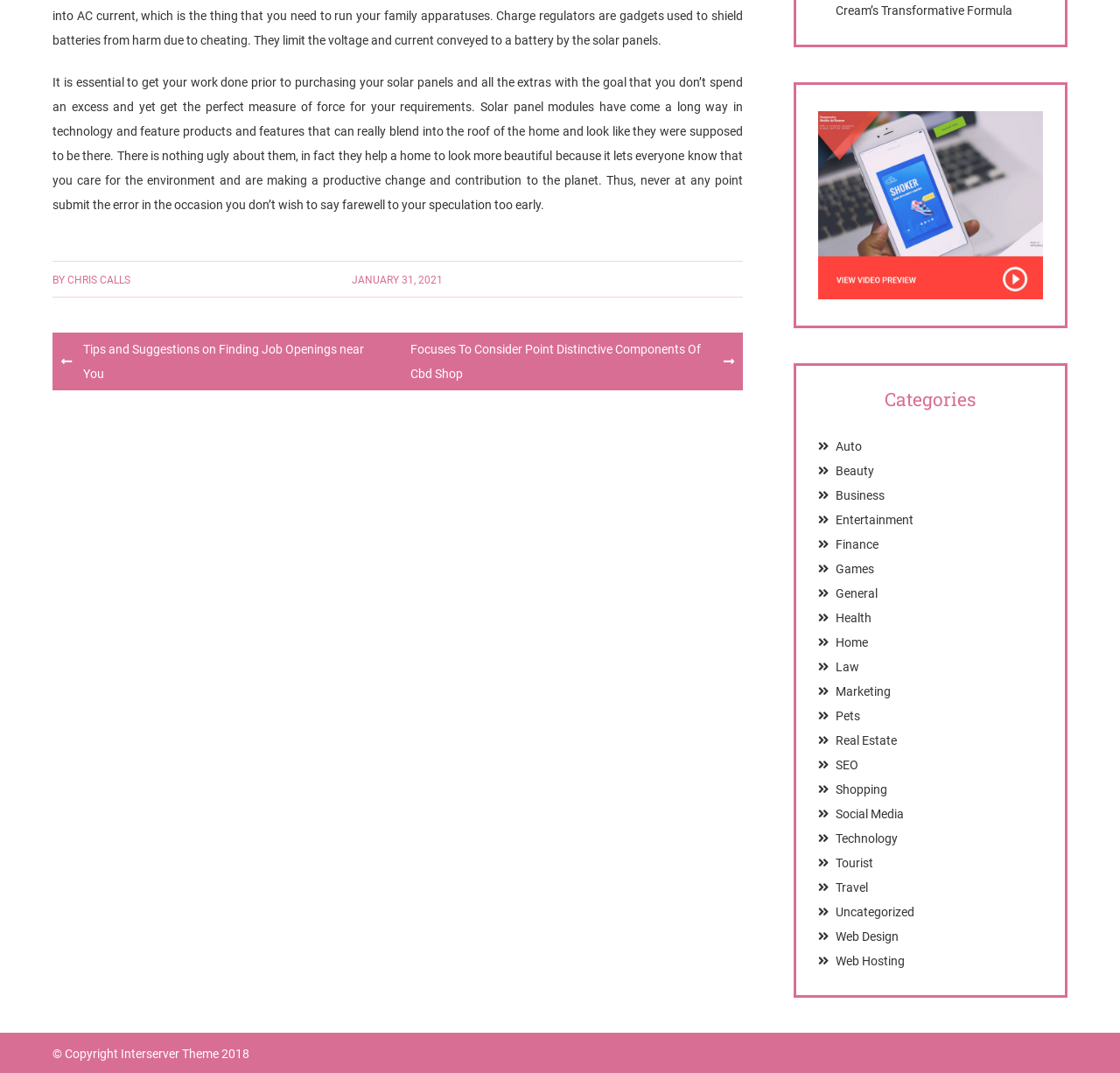Carefully examine the image and provide an in-depth answer to the question: Who is the author of the post?

The author of the post is mentioned in the link 'CHRIS CALLS' which is located below the main text of the webpage.